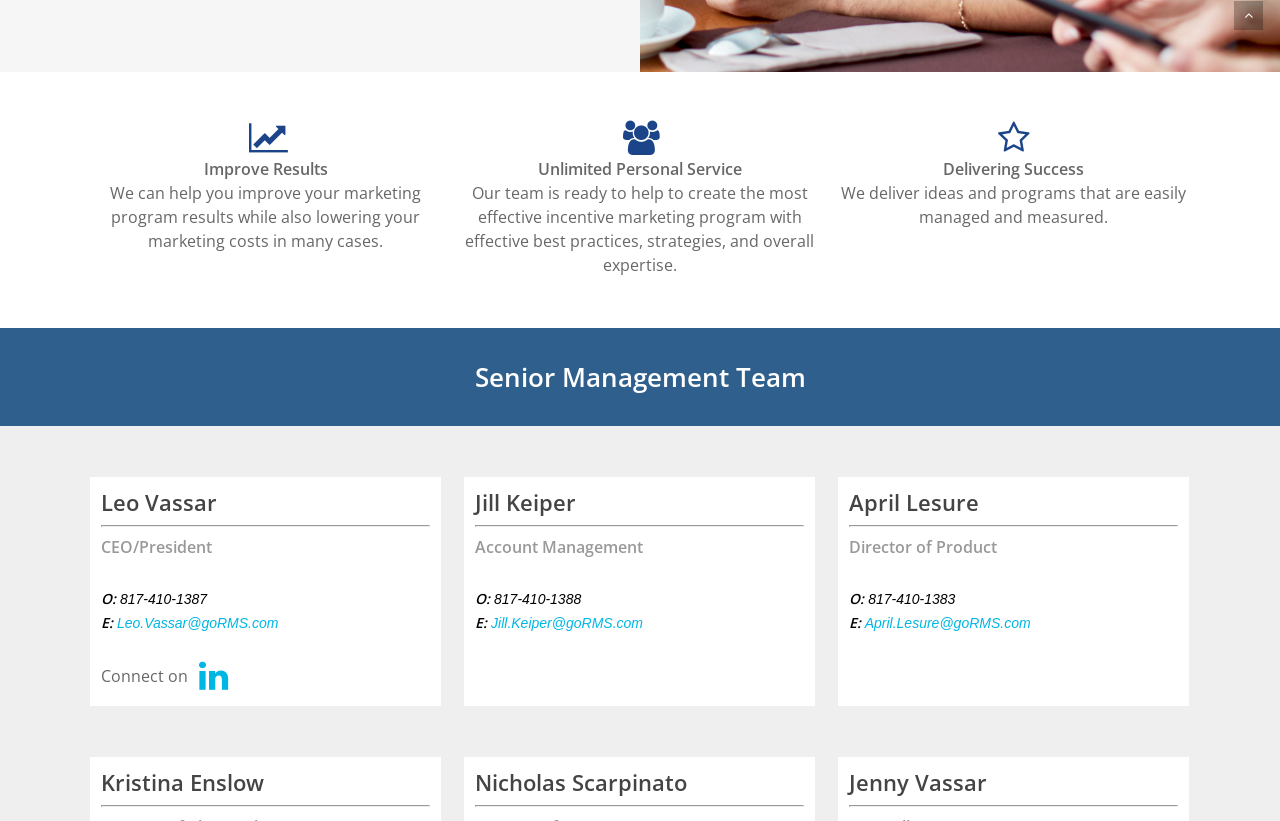Answer the question in a single word or phrase:
What is the company's goal?

Improve marketing program results